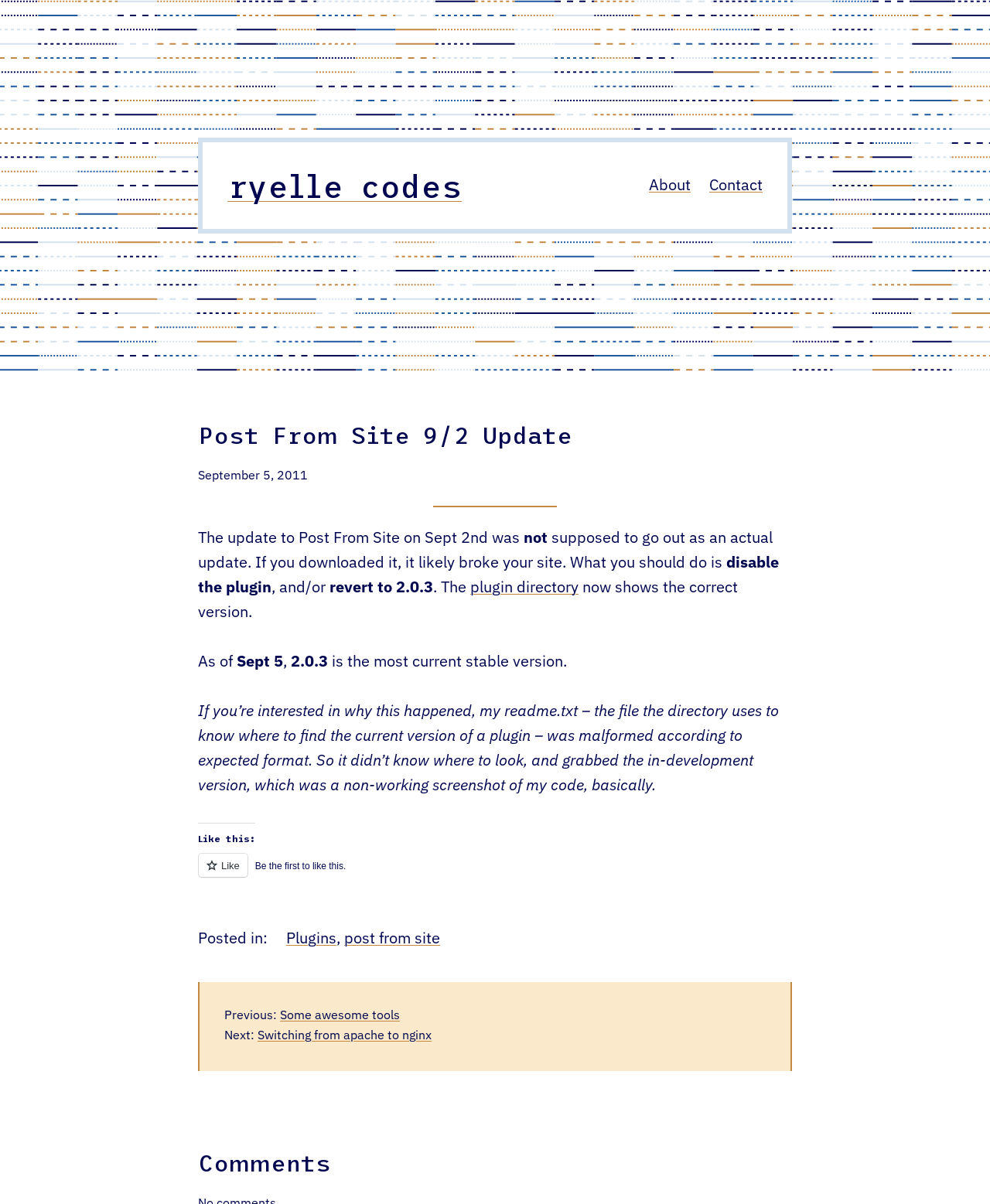Find the bounding box coordinates for the UI element whose description is: "Switching from apache to nginx". The coordinates should be four float numbers between 0 and 1, in the format [left, top, right, bottom].

[0.26, 0.855, 0.436, 0.865]